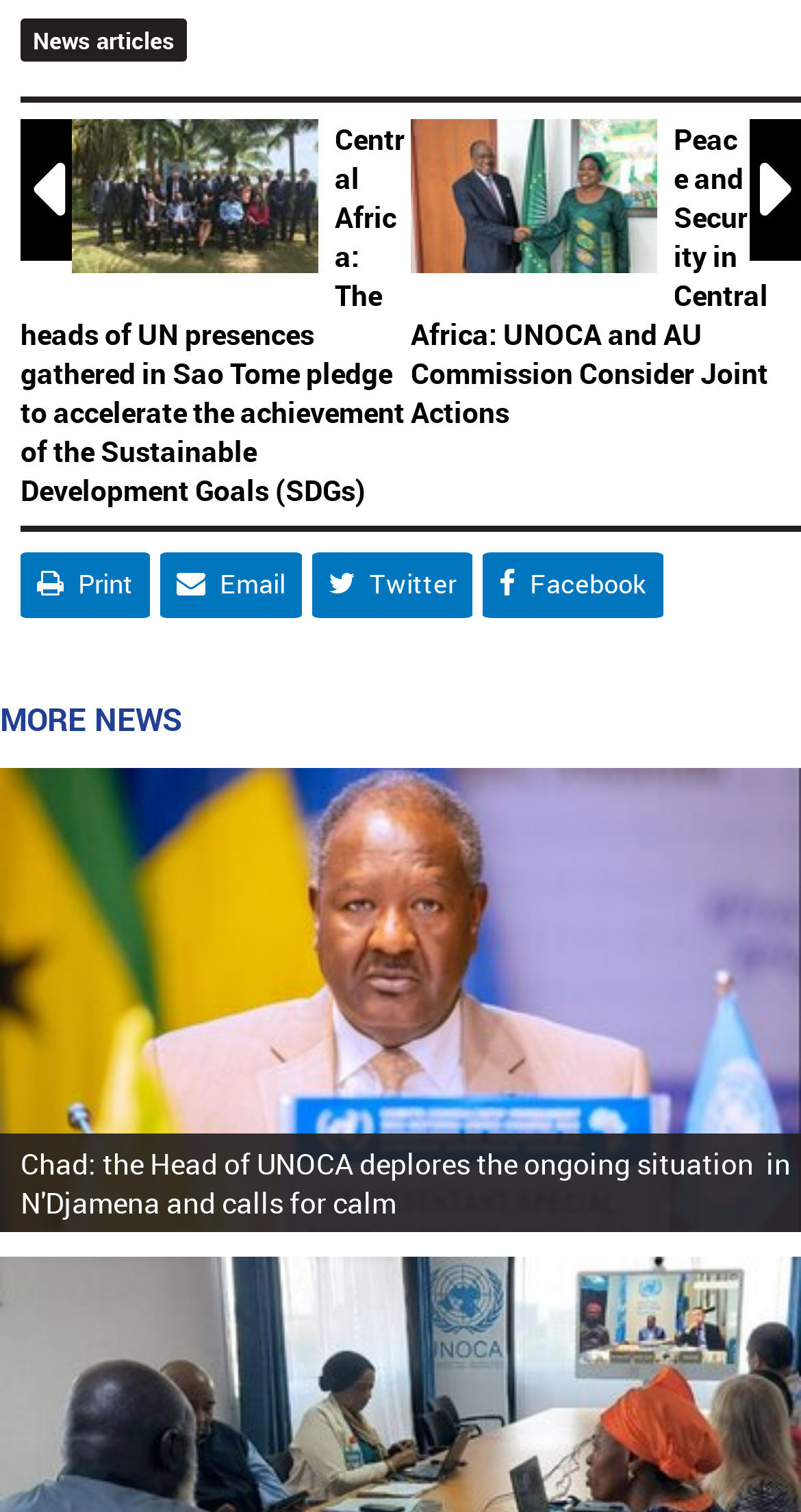Is there a 'Print' option available?
Based on the visual details in the image, please answer the question thoroughly.

I looked for a 'Print' option on the webpage and found a link with the text ' Print', which indicates that a 'Print' option is available.